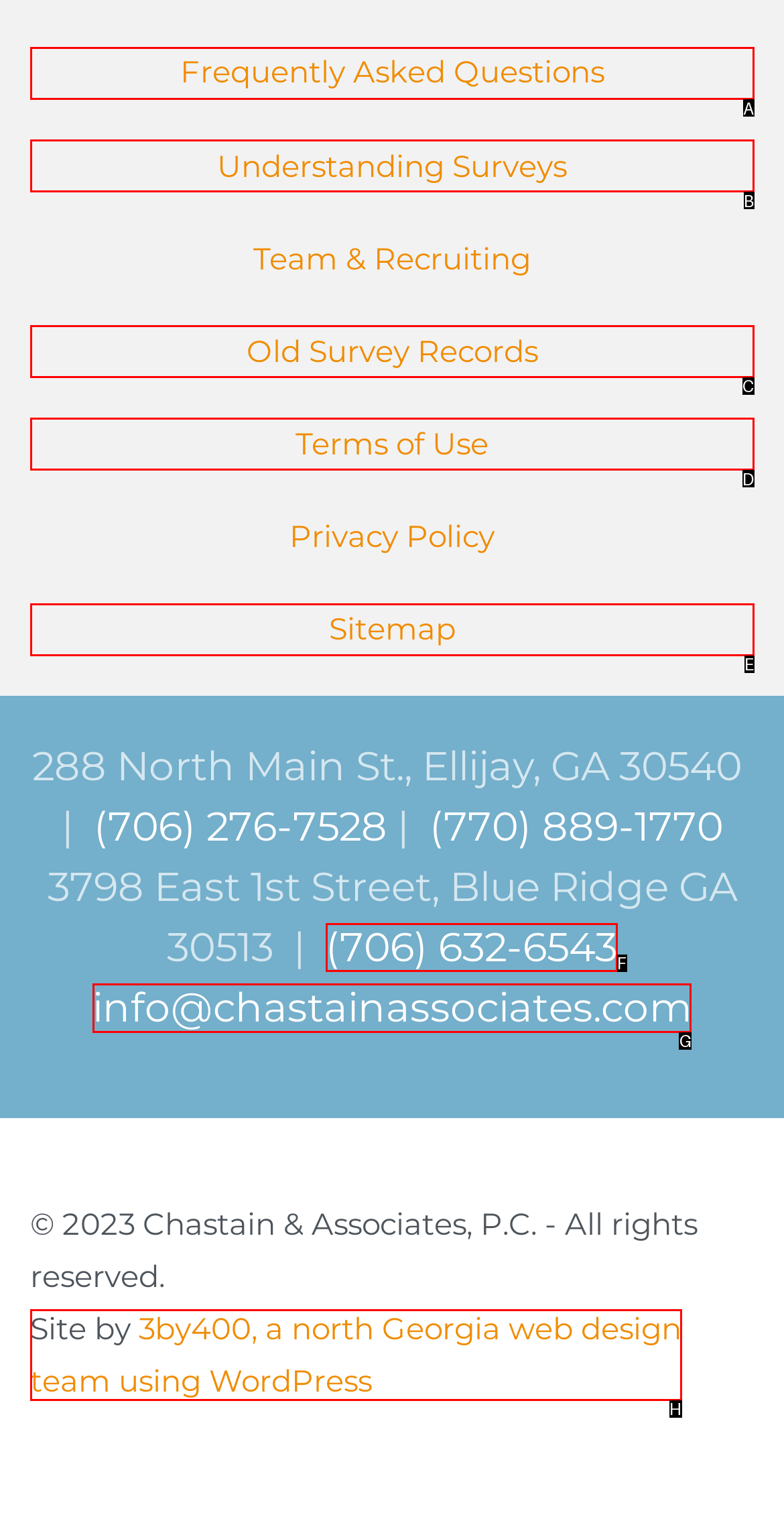Indicate which UI element needs to be clicked to fulfill the task: Email info@chastainassociates.com
Answer with the letter of the chosen option from the available choices directly.

G